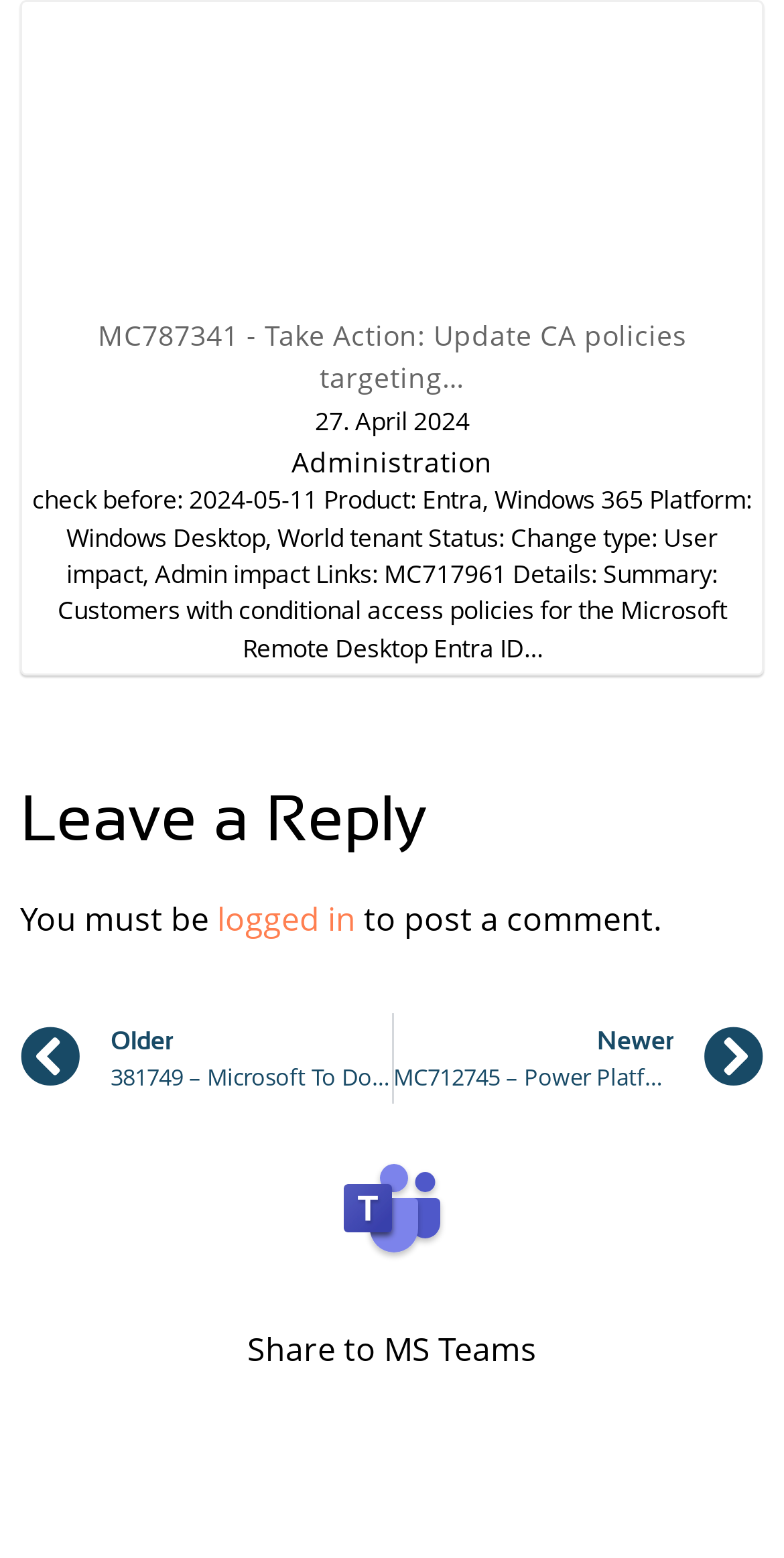Analyze the image and give a detailed response to the question:
What is required to post a comment?

I found the requirement to post a comment by reading the StaticText element with the content 'You must be' and the link element with the content 'logged in' which indicates that users must be logged in to post a comment.